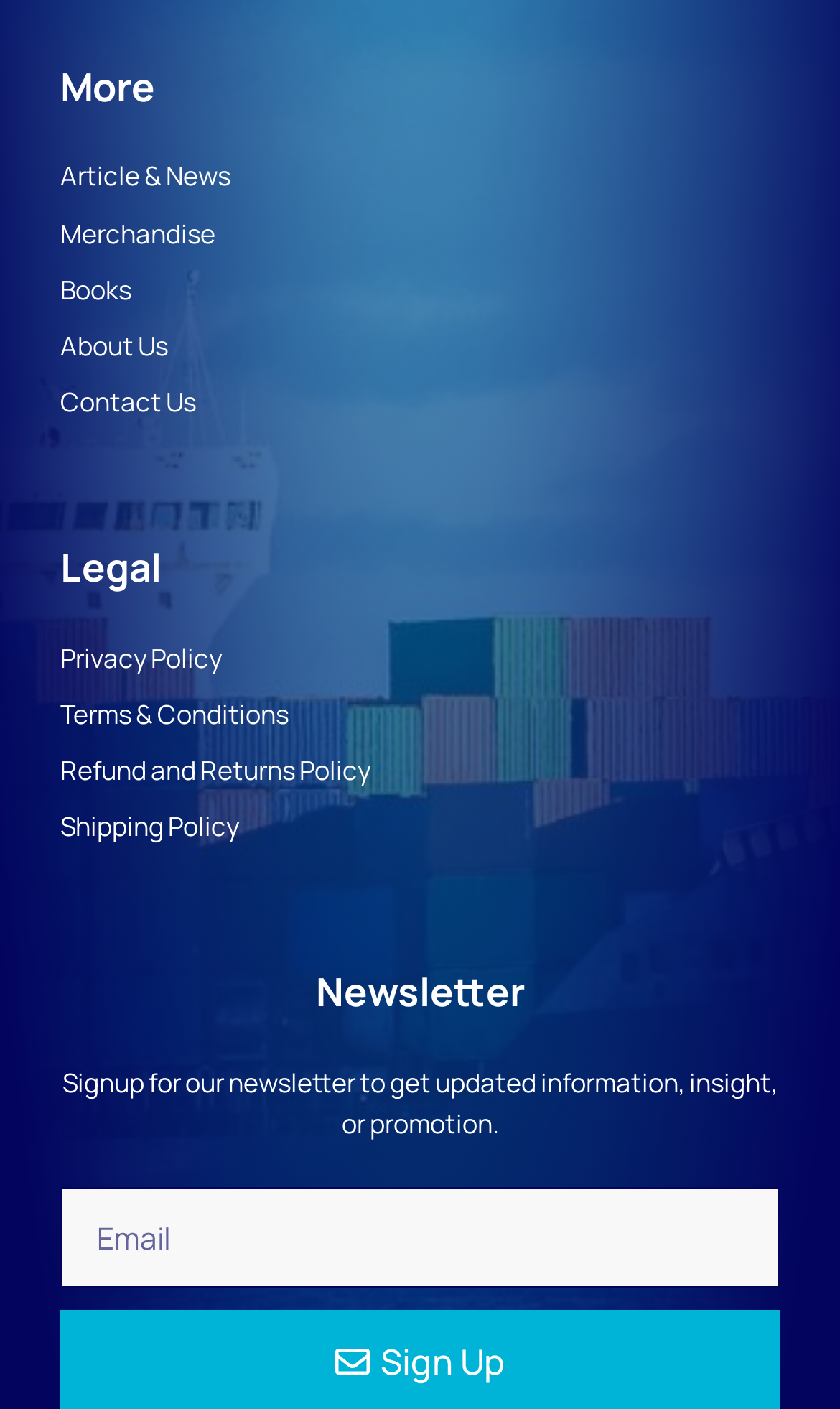Please identify the bounding box coordinates of the element's region that should be clicked to execute the following instruction: "Enter email address". The bounding box coordinates must be four float numbers between 0 and 1, i.e., [left, top, right, bottom].

[0.072, 0.843, 0.928, 0.915]